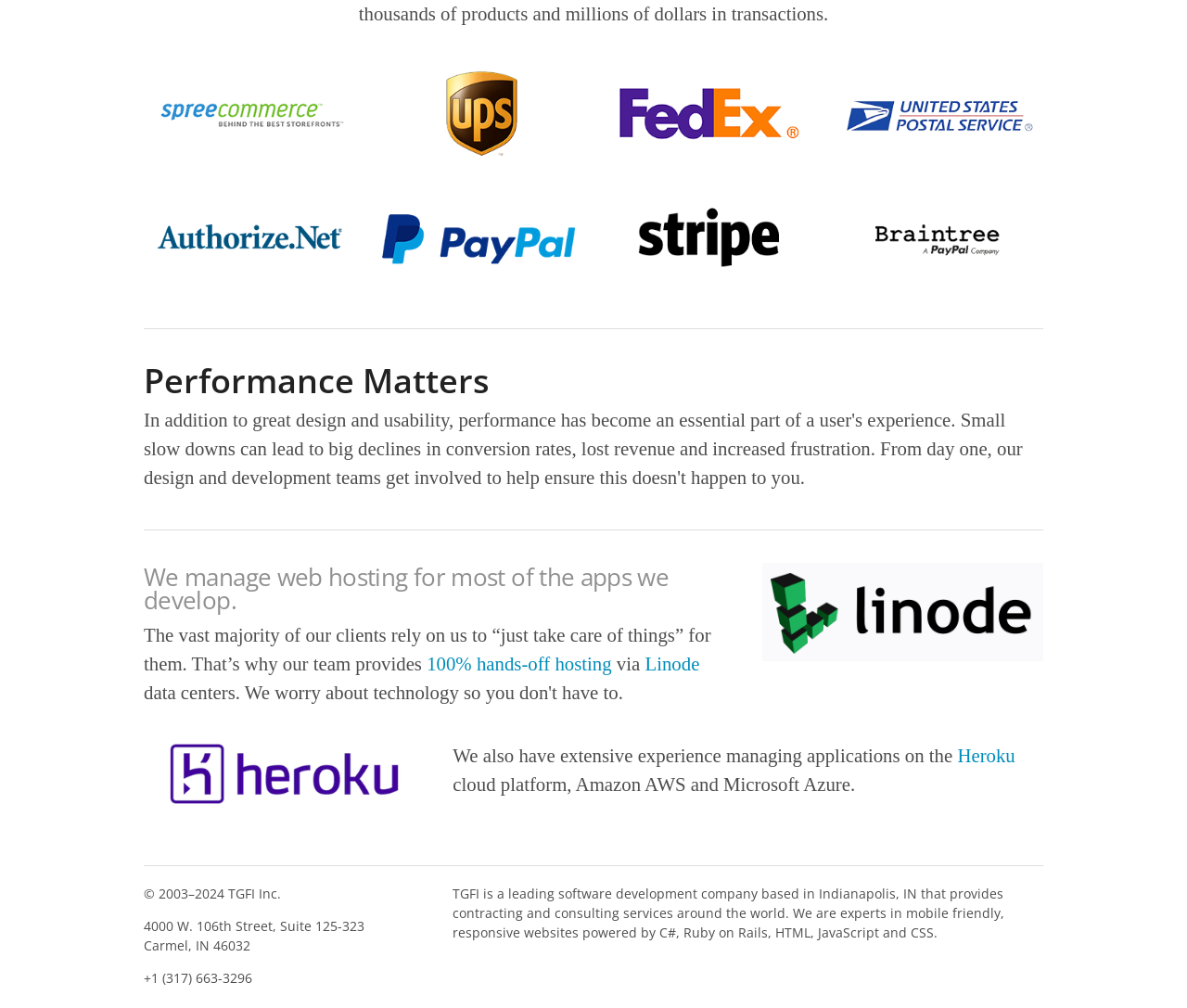What is the address of the company?
Based on the image, give a one-word or short phrase answer.

4000 W. 106th Street, Suite 125-323